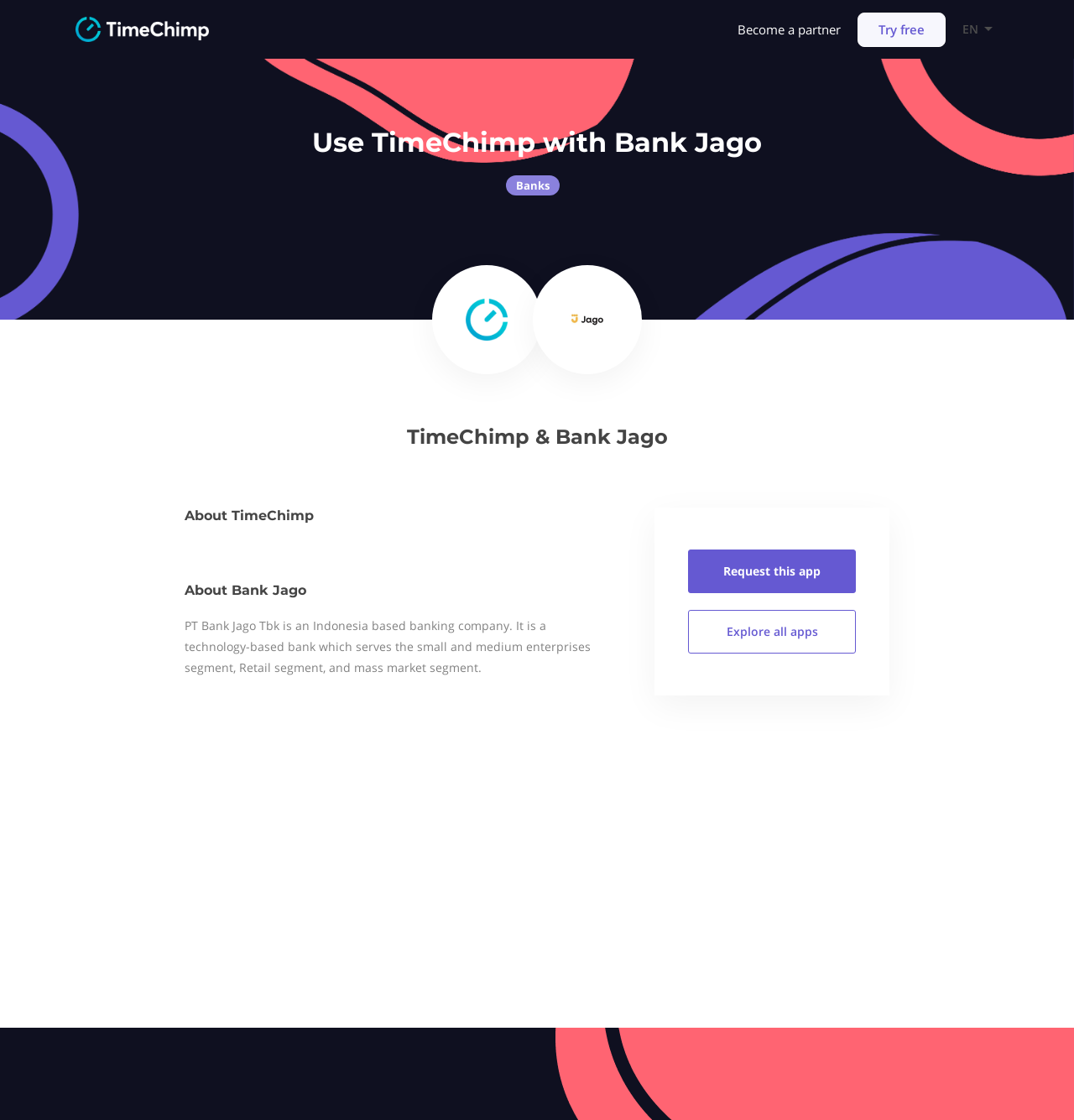Detail the various sections and features present on the webpage.

The webpage is about TimeChimp apps, specifically highlighting its partnership with Bank Jago. At the top left, there is a link to TimeChimp, accompanied by a small TimeChimp logo. To the right of this, there are two prominent links: "Become a partner" and "Try free". The language selection option "EN" is located at the top right corner, next to a small flag icon.

Below the top section, there is a heading that reads "Use TimeChimp with Bank Jago". Underneath this, there are two images, one representing TimeChimp and the other representing Bank Jago, with the label "Banks" in between. 

Further down, there is a main heading that reads "TimeChimp & Bank Jago", followed by two subheadings: "About TimeChimp" and "About Bank Jago". The latter is accompanied by a paragraph of text that describes Bank Jago as a technology-based bank serving small and medium enterprises, retail, and mass market segments.

To the right of this text, there is a section with a button to "Request this app" and a link to "Explore all apps". Overall, the webpage appears to be promoting the integration of TimeChimp apps with Bank Jago's services.